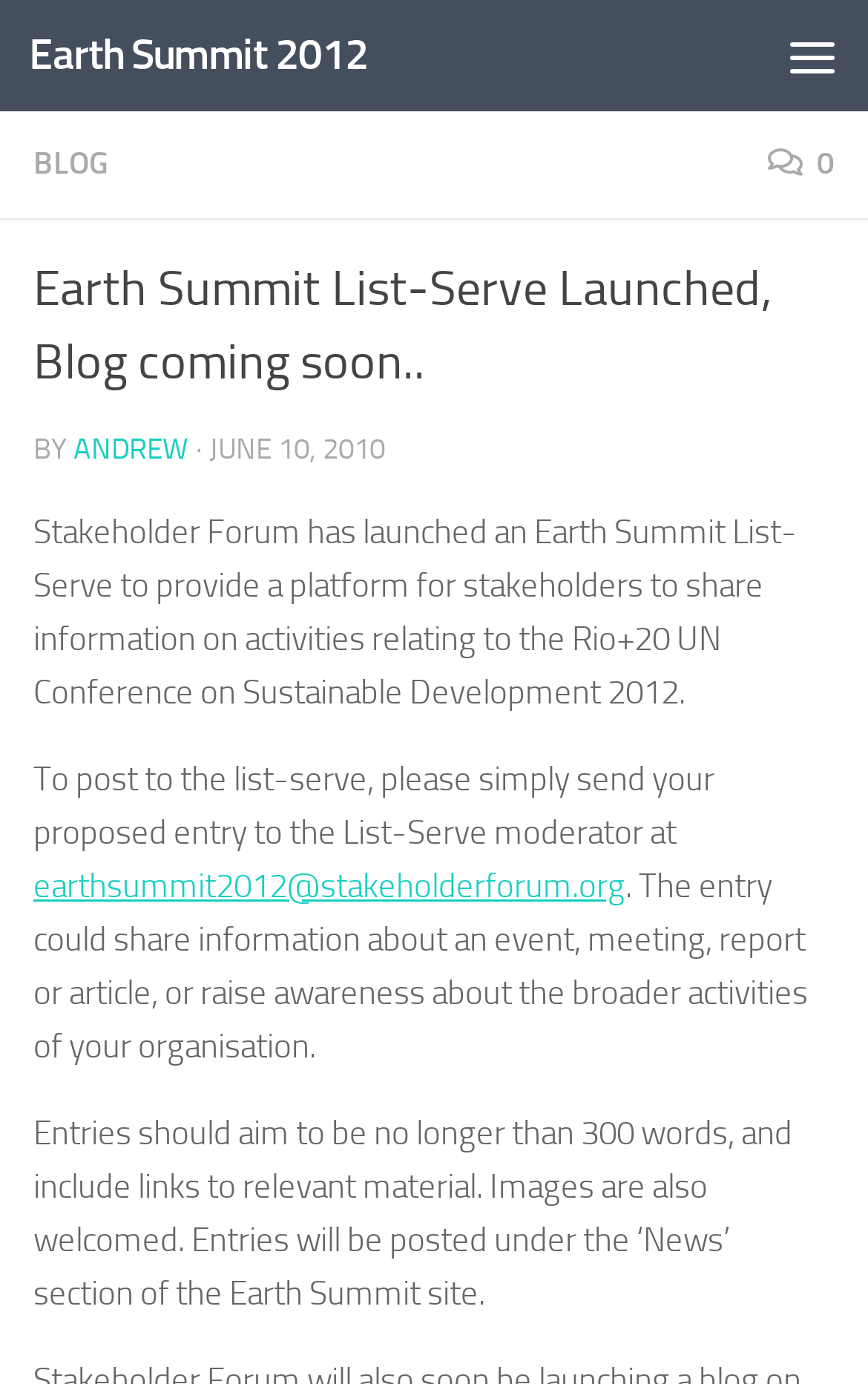Write a detailed summary of the webpage.

The webpage is about the Earth Summit 2012, with a focus on the launch of a list-serve and an upcoming blog. At the top left, there is a "Skip to content" link, followed by the title "Earth Summit 2012" as a link. On the top right, there is a "Menu" button that expands to reveal two links: "BLOG" and an icon with the number "0".

Below the title, there is a heading that repeats the title "Earth Summit List-Serve Launched, Blog coming soon..". This is followed by a byline that reads "BY ANDREW" and a timestamp "JUNE 10, 2010". 

The main content of the page is a block of text that describes the purpose of the Earth Summit List-Serve, which is to provide a platform for stakeholders to share information on activities relating to the Rio+20 UN Conference on Sustainable Development 2012. The text explains how to post to the list-serve and provides guidelines for entries, including a word limit and the option to include images. The entries will be posted under the "News" section of the Earth Summit site.

There are no images on the page, but there are several links, including one to the list-serve moderator's email address. The overall layout is simple, with a clear hierarchy of headings and text.